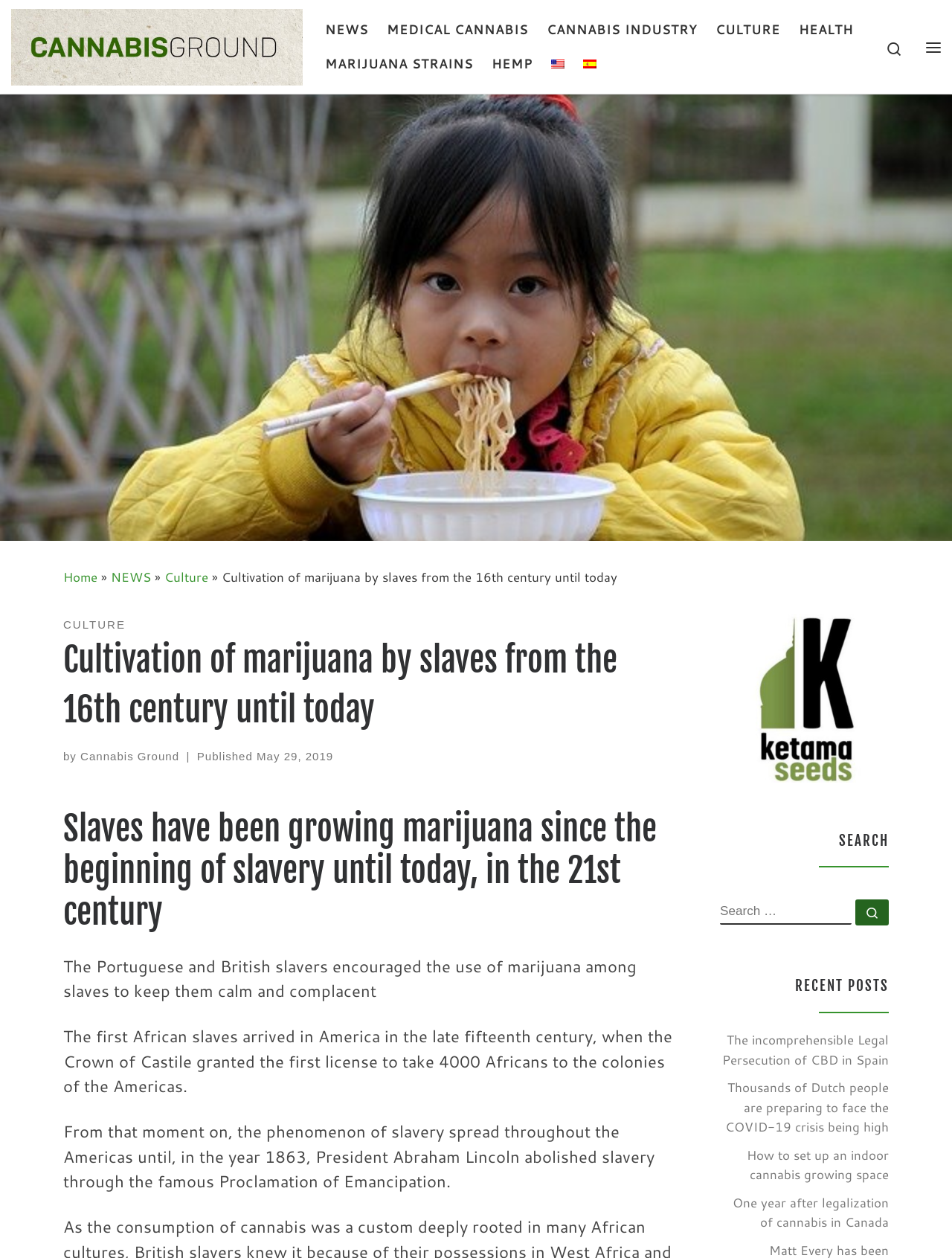Please identify the bounding box coordinates of the element on the webpage that should be clicked to follow this instruction: "Click the 'NEWS' link". The bounding box coordinates should be given as four float numbers between 0 and 1, formatted as [left, top, right, bottom].

[0.337, 0.01, 0.392, 0.037]